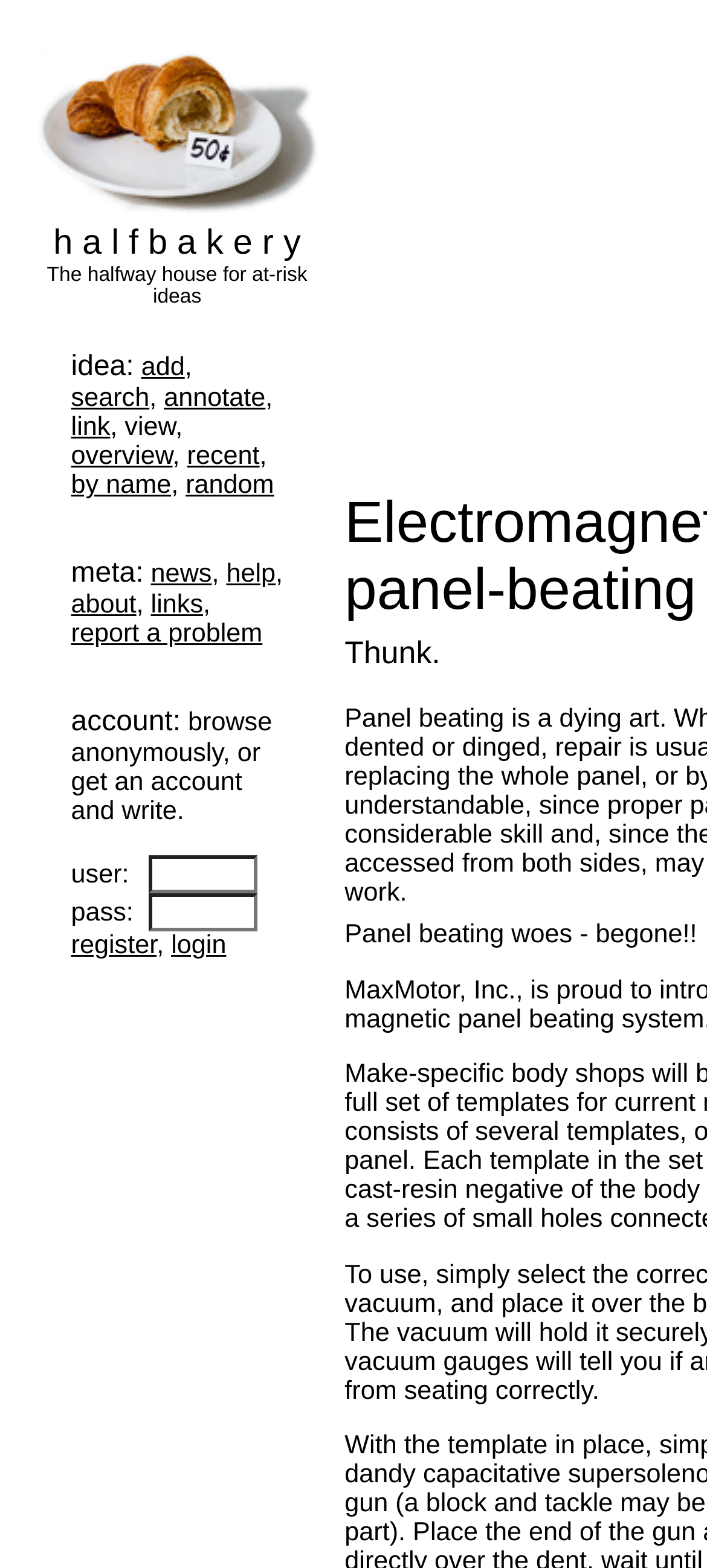Predict the bounding box coordinates of the area that should be clicked to accomplish the following instruction: "click the 'add' link". The bounding box coordinates should consist of four float numbers between 0 and 1, i.e., [left, top, right, bottom].

[0.2, 0.226, 0.261, 0.244]